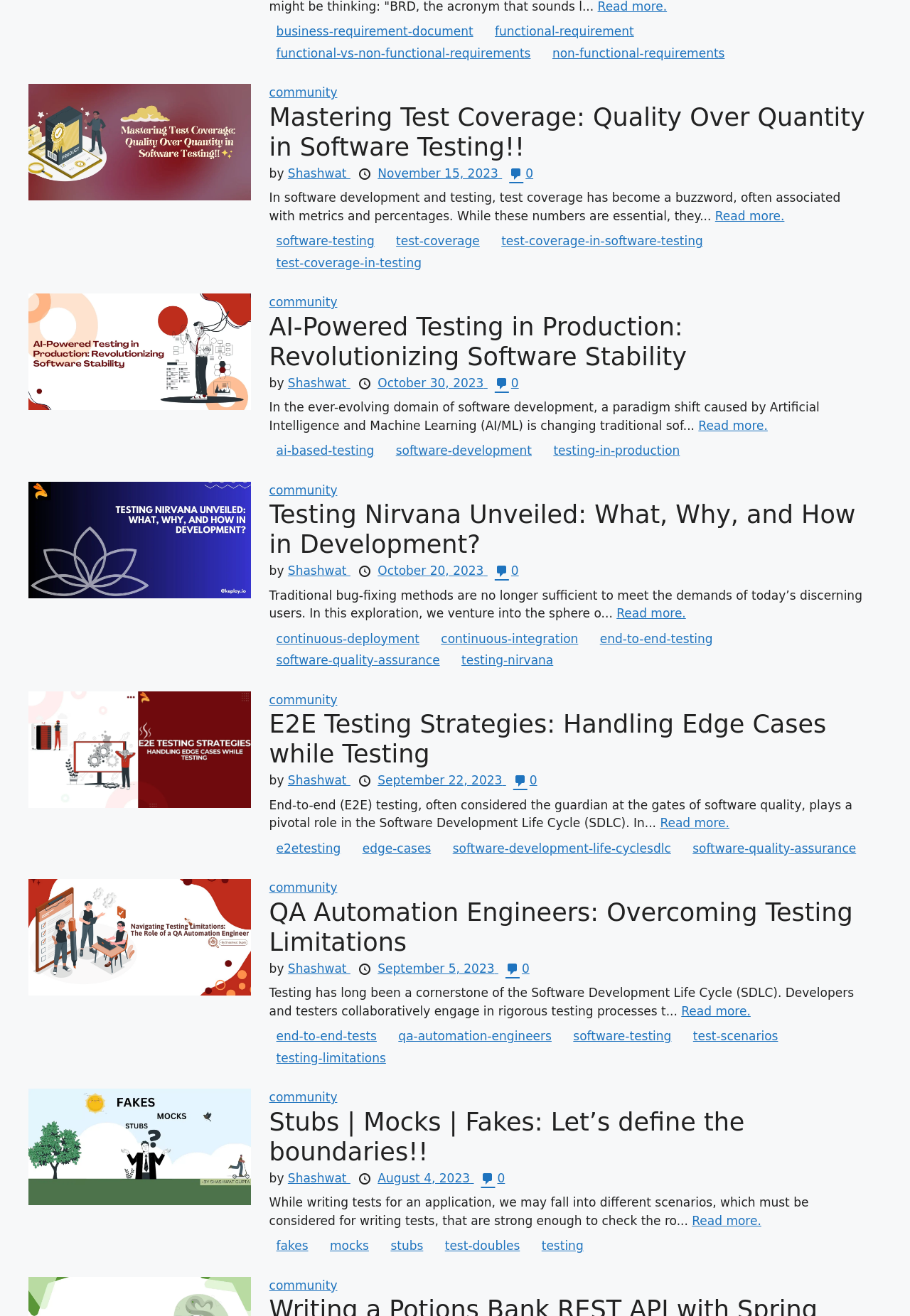Could you locate the bounding box coordinates for the section that should be clicked to accomplish this task: "View the article 'AI-Powered Testing in Production: Revolutionizing Software Stability'".

[0.296, 0.237, 0.953, 0.282]